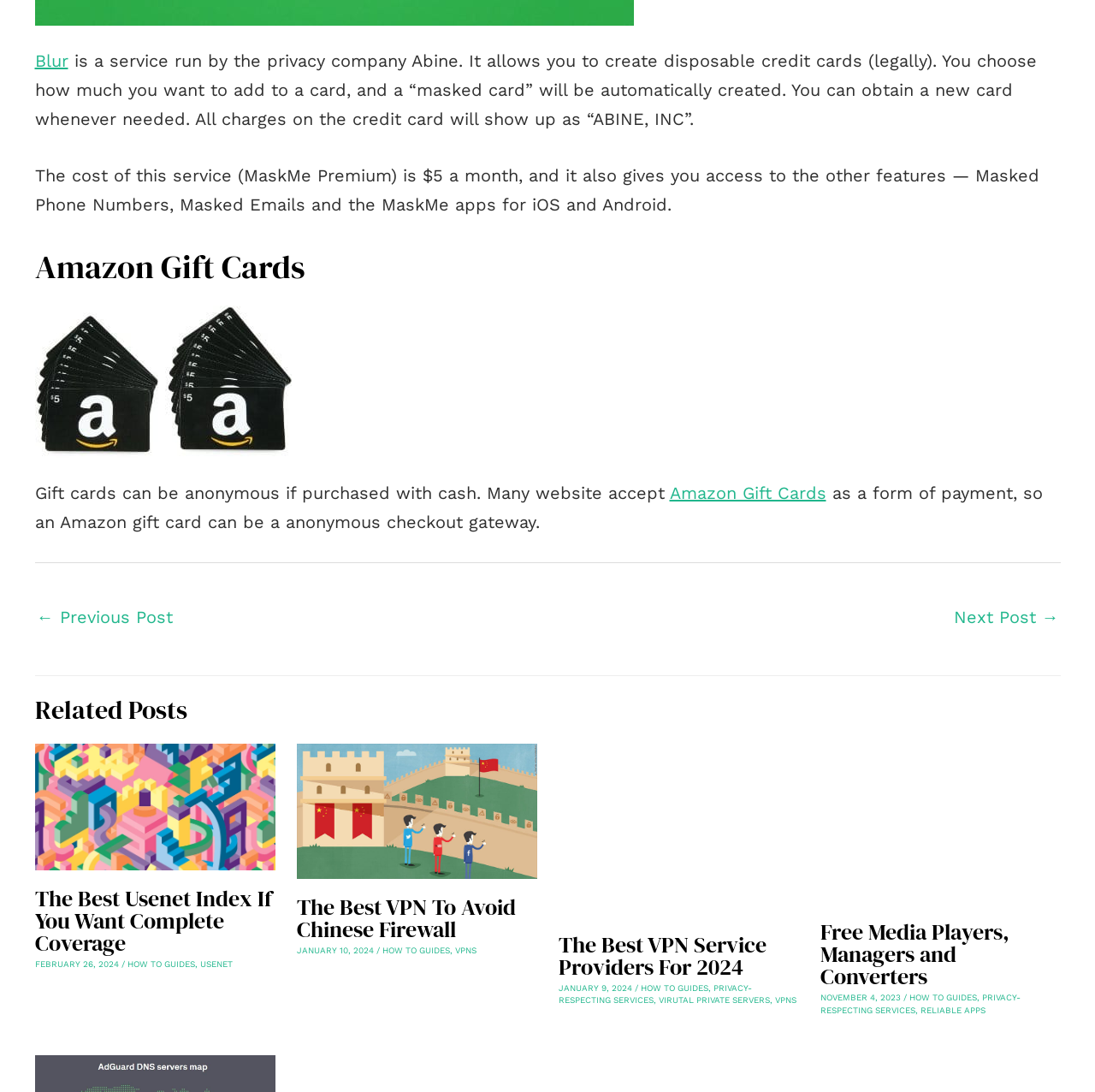What is the solution suggested for using Vanilla Visa with Private Internet Access?
Refer to the image and provide a detailed answer to the question.

I read the text content of the first comment, which suggests a solution to the problem of using Vanilla Visa with Private Internet Access, and extracted the answer from it.